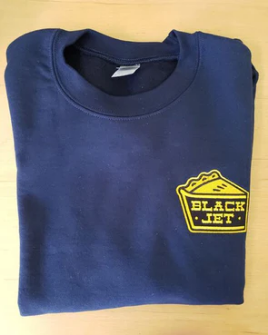Formulate a detailed description of the image content.

This image showcases an Embroidered Sweatshirt in navy blue, elegantly folded and neatly displayed. The sweatshirt features a distinctive yellow embroidered logo on the left chest area, which depicts a slice of pie and the text "BLACK JET," adding a playful and stylish touch. Ideal for casual wear, this comfortable sweatshirt is perfect for staying cozy while representing the Black Jet brand.